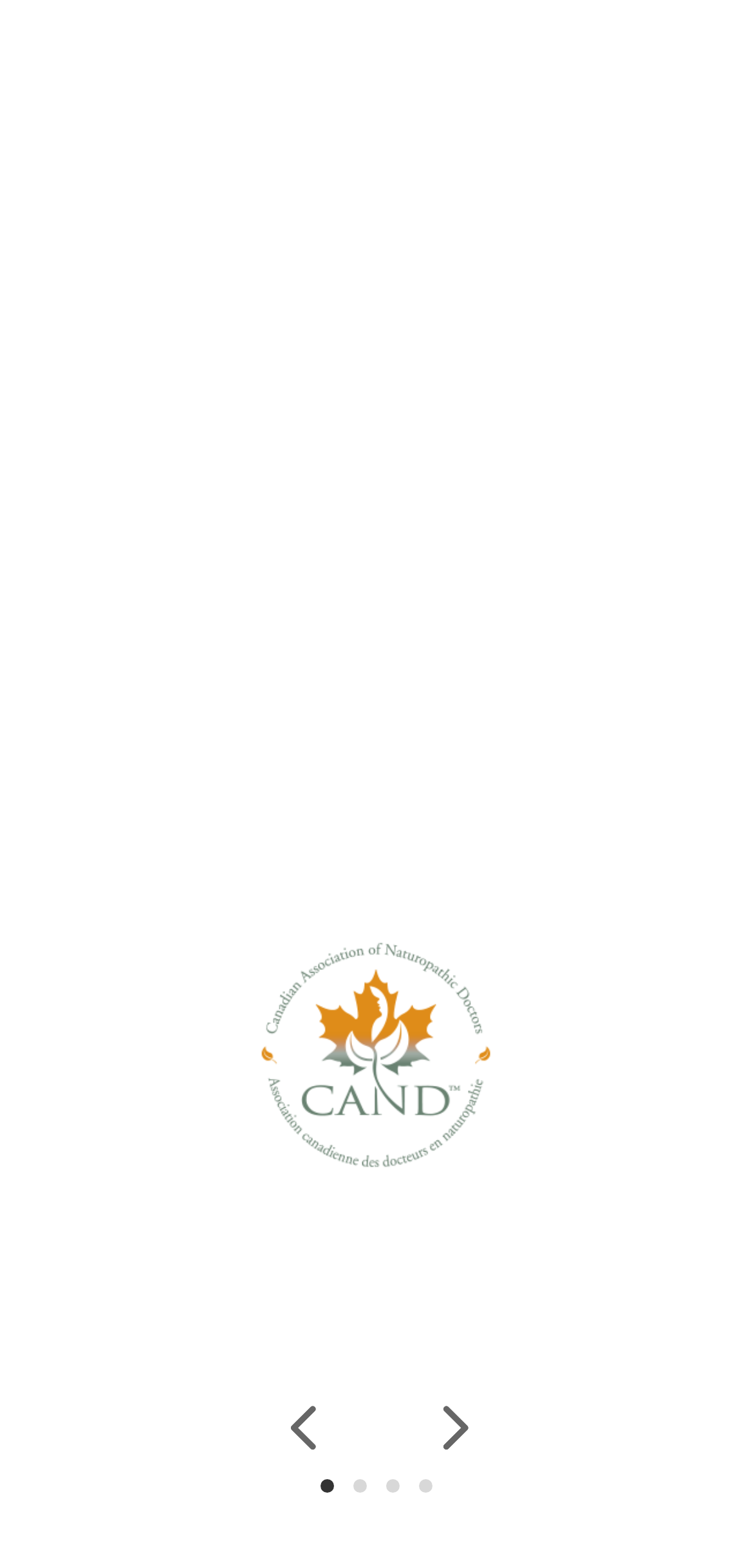Return the bounding box coordinates of the UI element that corresponds to this description: "title="Melissa Office 3 Oct 2022"". The coordinates must be given as four float numbers in the range of 0 and 1, [left, top, right, bottom].

[0.34, 0.945, 0.66, 0.973]